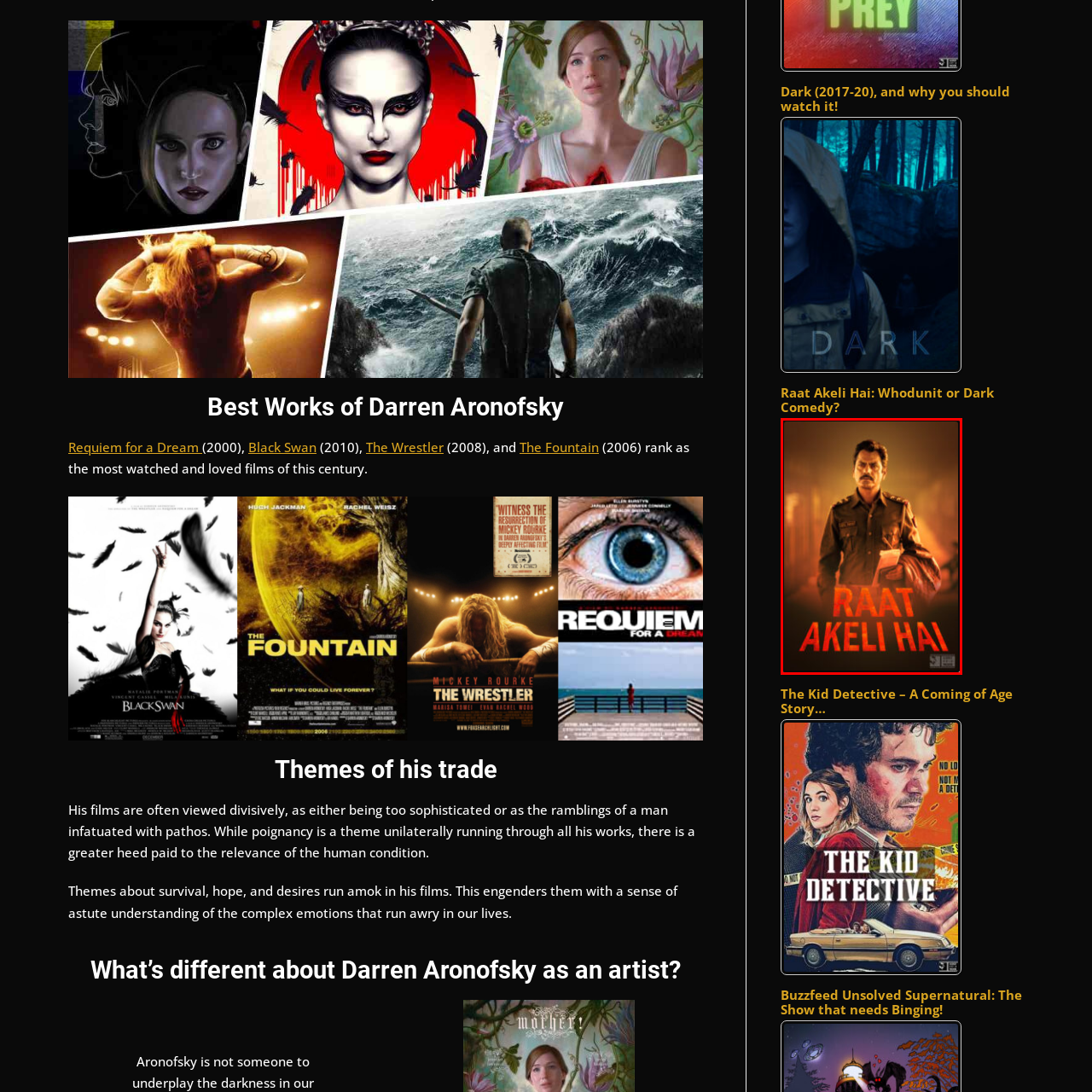Focus on the section marked by the red bounding box and reply with a single word or phrase: What is the atmosphere evoked by the dimly lit setting?

Mystery and intrigue